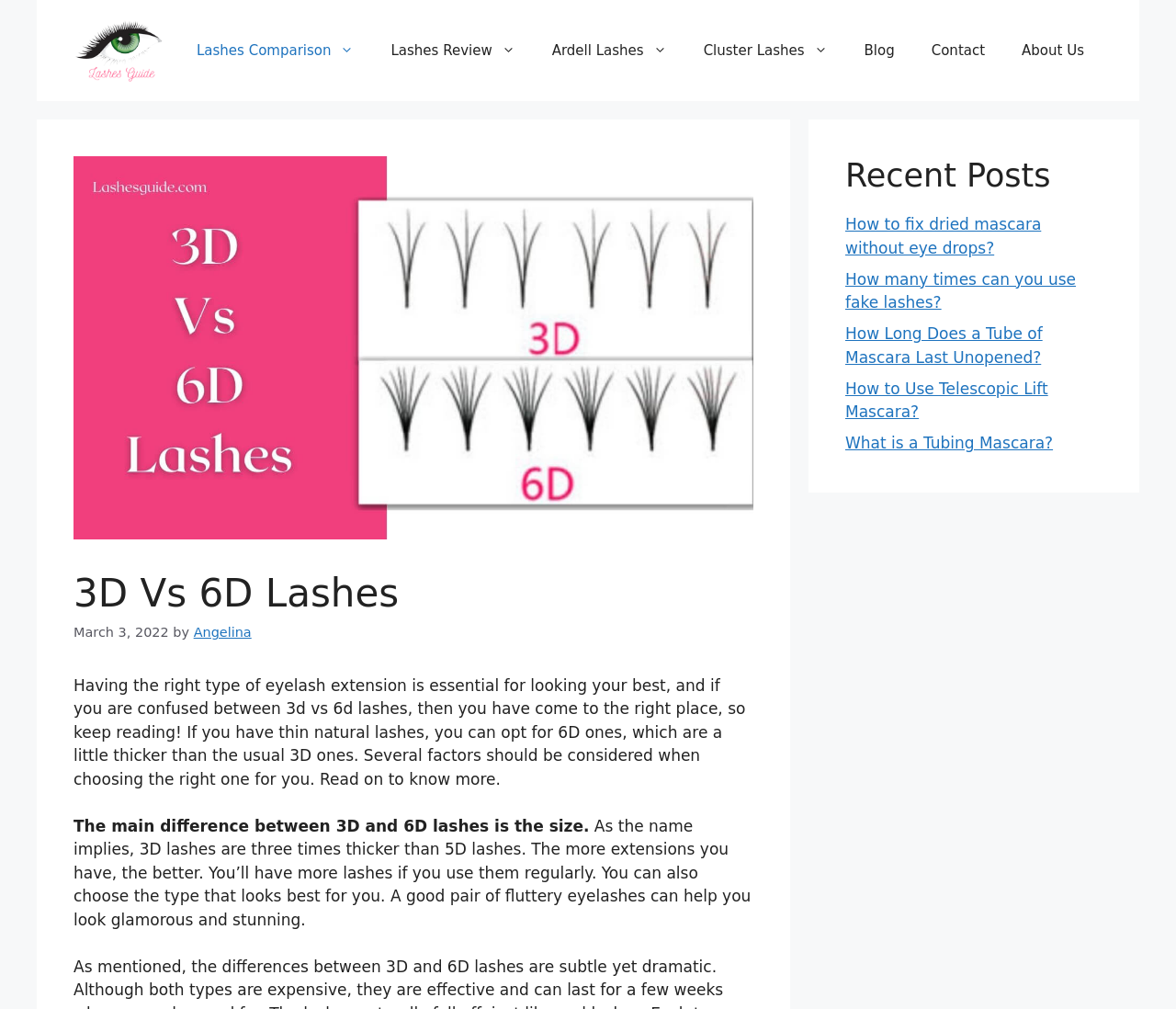Can you find and provide the main heading text of this webpage?

3D Vs 6D Lashes